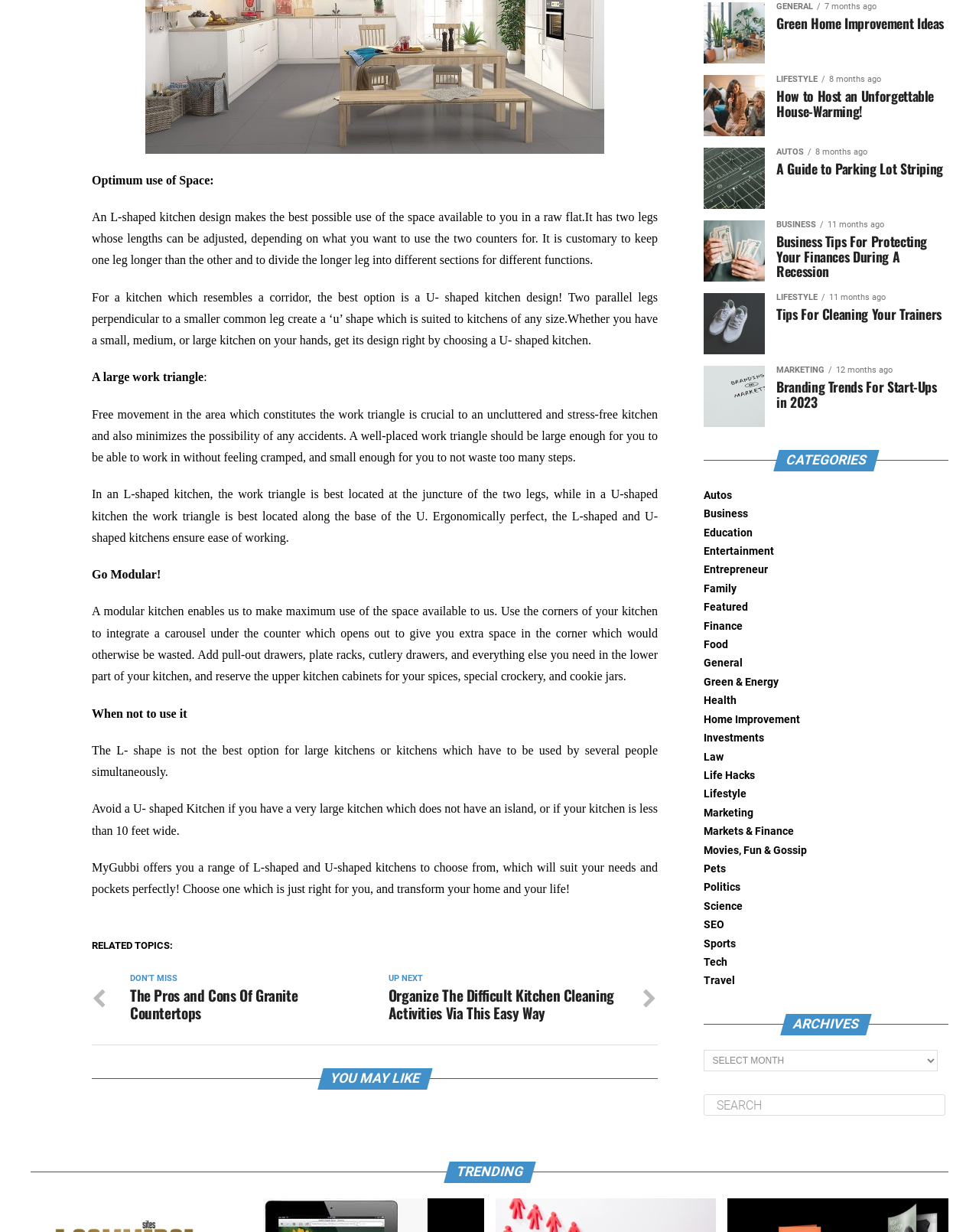Provide the bounding box coordinates of the UI element that matches the description: "Home Improvement".

[0.719, 0.579, 0.817, 0.589]